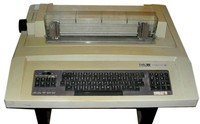Utilize the information from the image to answer the question in detail:
What is the printing speed of the DECWriter II?

According to the caption, the DECWriter II can efficiently print 132 columns of text at a speed of 30 characters per second, with capabilities to temporarily increase to 60 characters per second for short bursts.